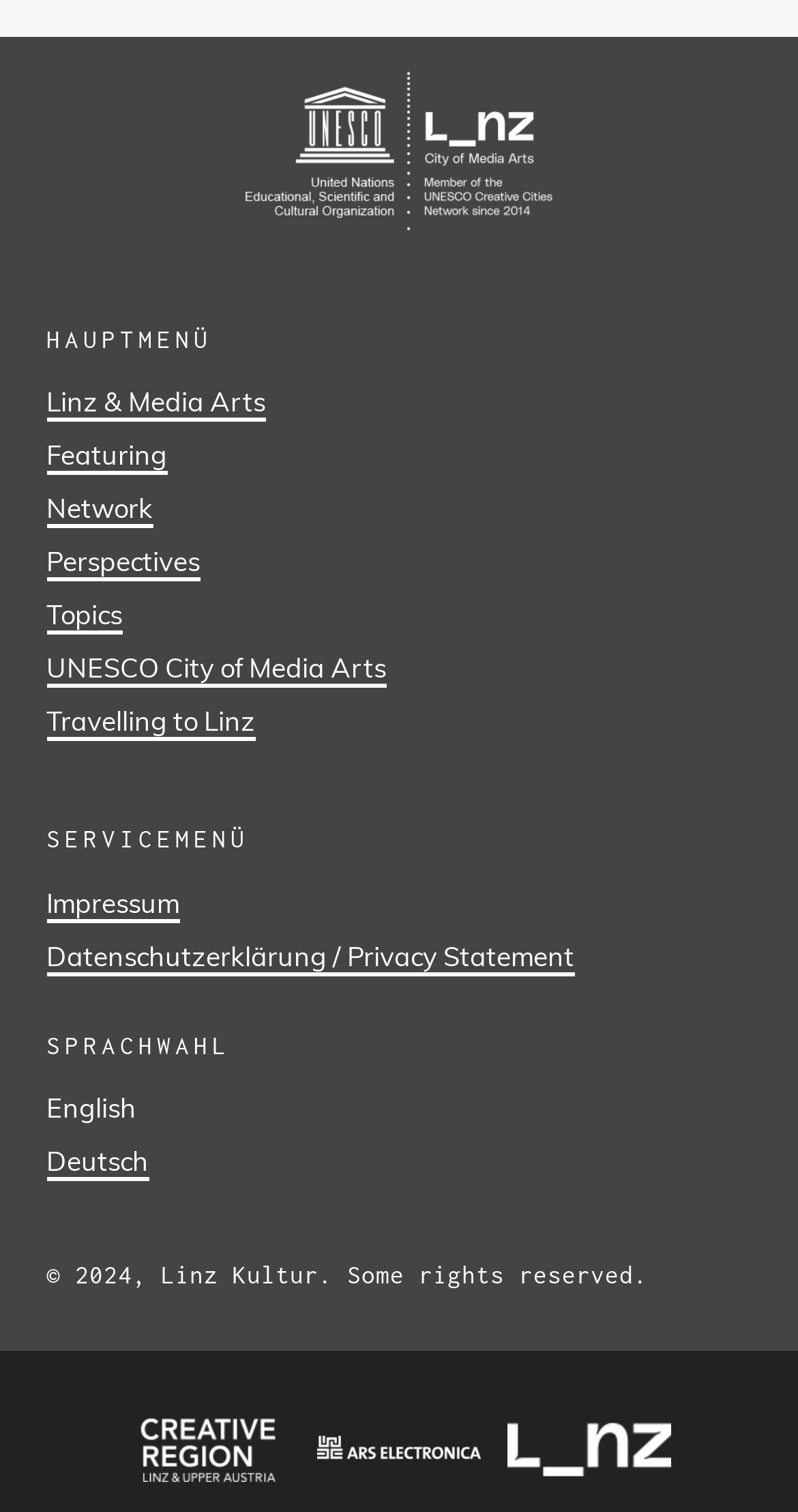Provide a single word or phrase answer to the question: 
How many external links are there at the bottom of the page?

3